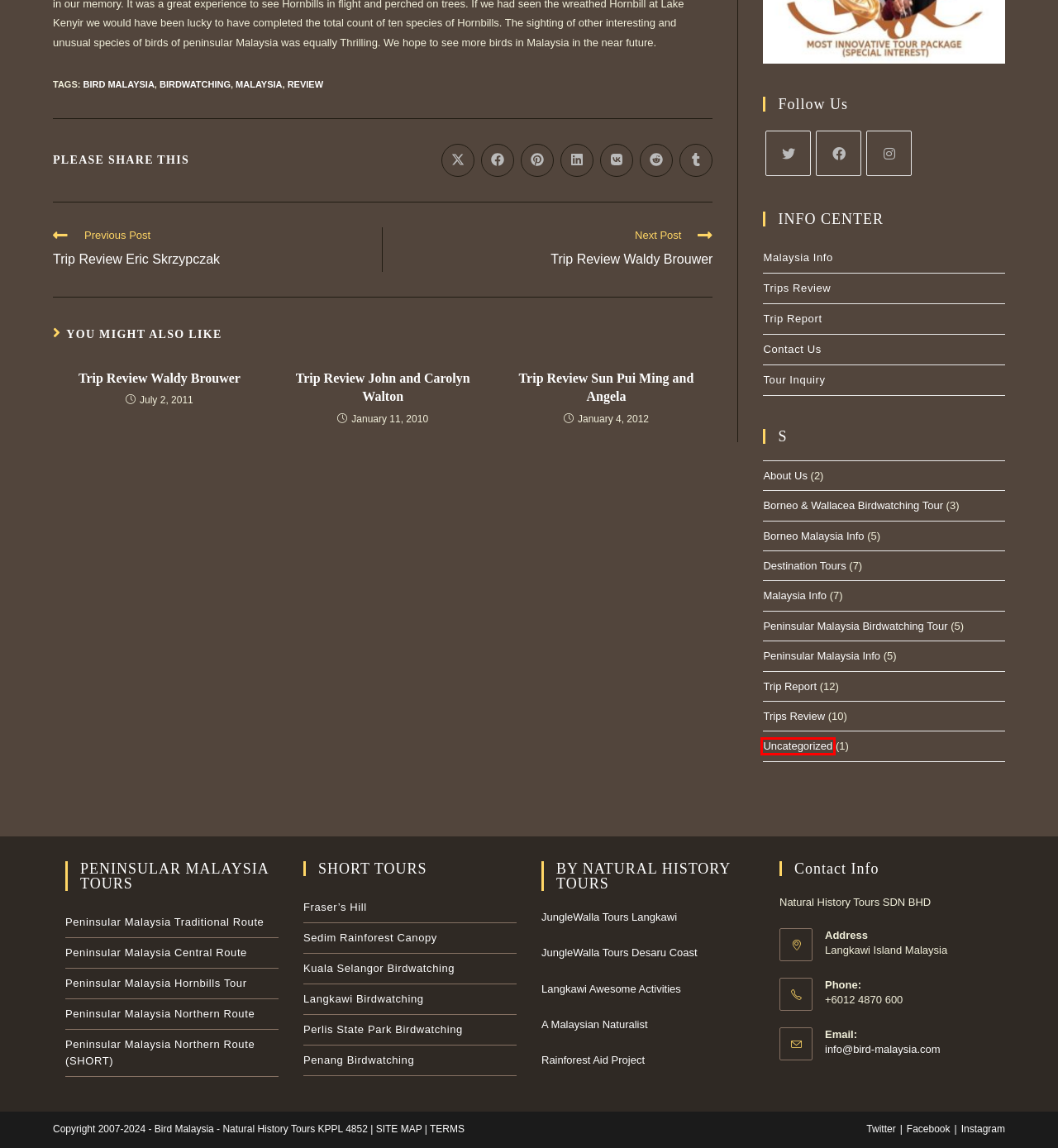Examine the screenshot of the webpage, which includes a red bounding box around an element. Choose the best matching webpage description for the page that will be displayed after clicking the element inside the red bounding box. Here are the candidates:
A. Trip Report Archives - Bird Malaysia
B. Peninsular Malaysia Central Route - Bird Malaysia
C. Peninsular Malaysia Northern Route (SHORT) - Bird Malaysia
D. Trip Review Sun Pui Ming and Angela - Bird Malaysia
E. Langkawi Birdwatching - Bird Malaysia
F. About Us Archives - Bird Malaysia
G. Uncategorized Archives - Bird Malaysia
H. Destination Tours Archives - Bird Malaysia

G